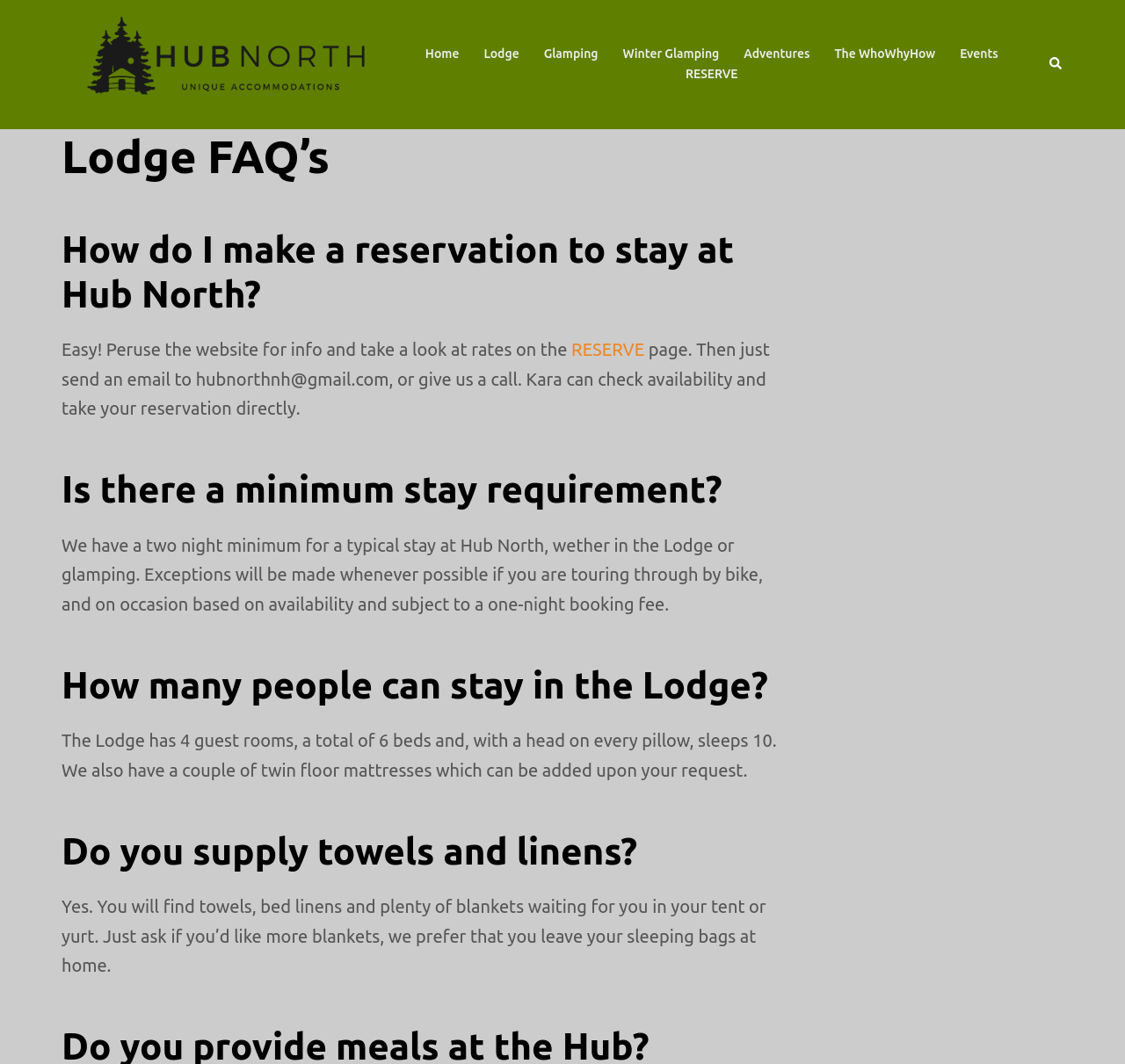Convey a detailed summary of the webpage, mentioning all key elements.

The webpage is about Lodge FAQ's at Hub North, a glamping and adventure destination. At the top left, there is a logo image of Hub North, accompanied by a link to the Hub North website. 

To the right of the logo, there is a navigation menu with links to various sections of the website, including Home, Lodge, Glamping, Winter Glamping, Adventures, The WhoWhyHow, Events, and RESERVE. 

Below the navigation menu, there is a prominent heading that reads "Lodge FAQ's". This is followed by a series of questions and answers related to staying at the Lodge. The first question is "How do I make a reservation to stay at Hub North?", which is answered in a paragraph of text that includes a link to the RESERVE page. 

The next question is "Is there a minimum stay requirement?", which is answered in a block of text that explains the two-night minimum stay policy. This is followed by questions about the capacity of the Lodge, the supply of towels and linens, and other related topics. Each question is presented as a heading, followed by a block of text that provides the answer. 

At the top right corner of the page, there is a search link accompanied by a small image.